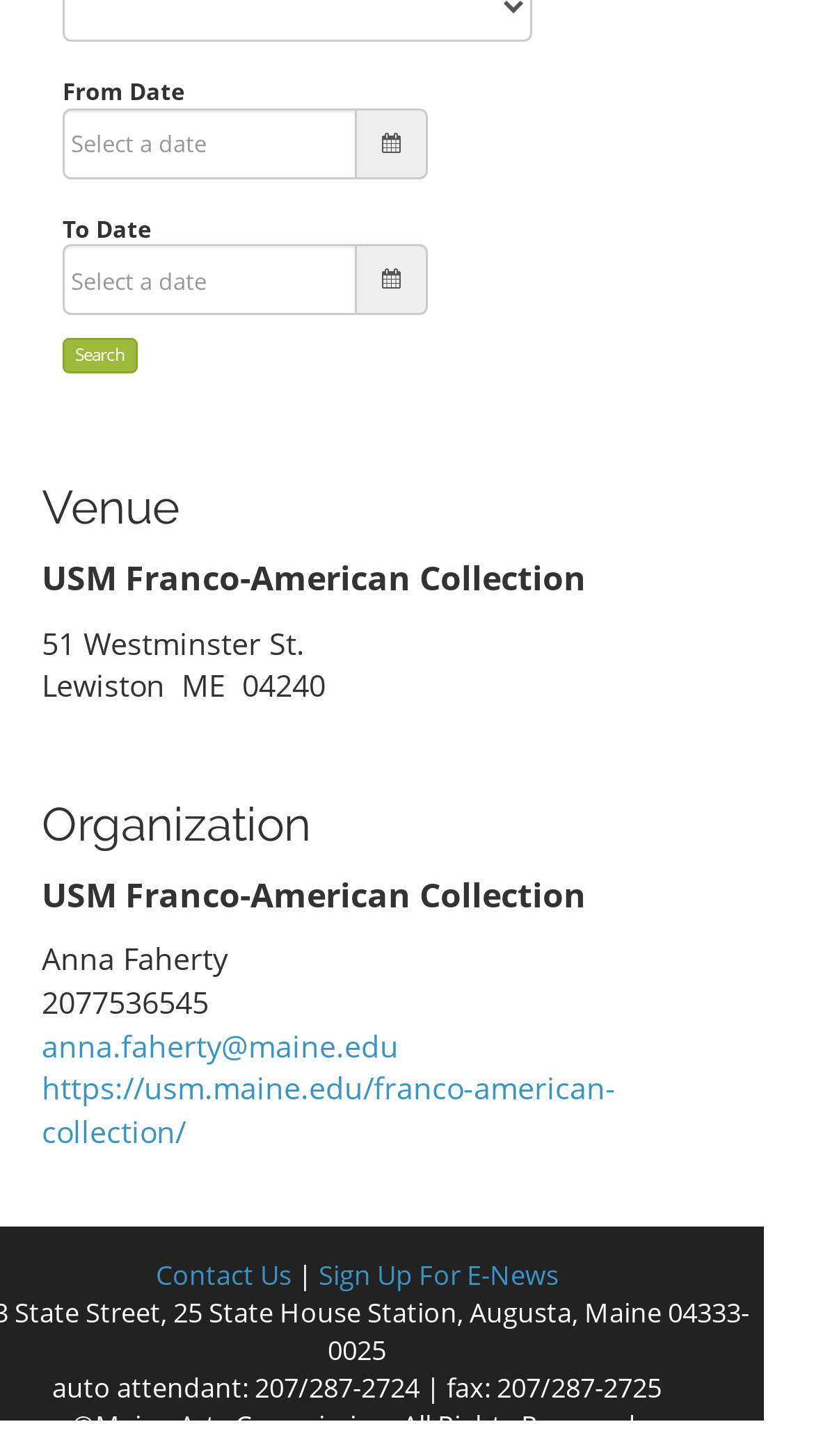What is the venue's address?
Based on the image content, provide your answer in one word or a short phrase.

51 Westminster St.